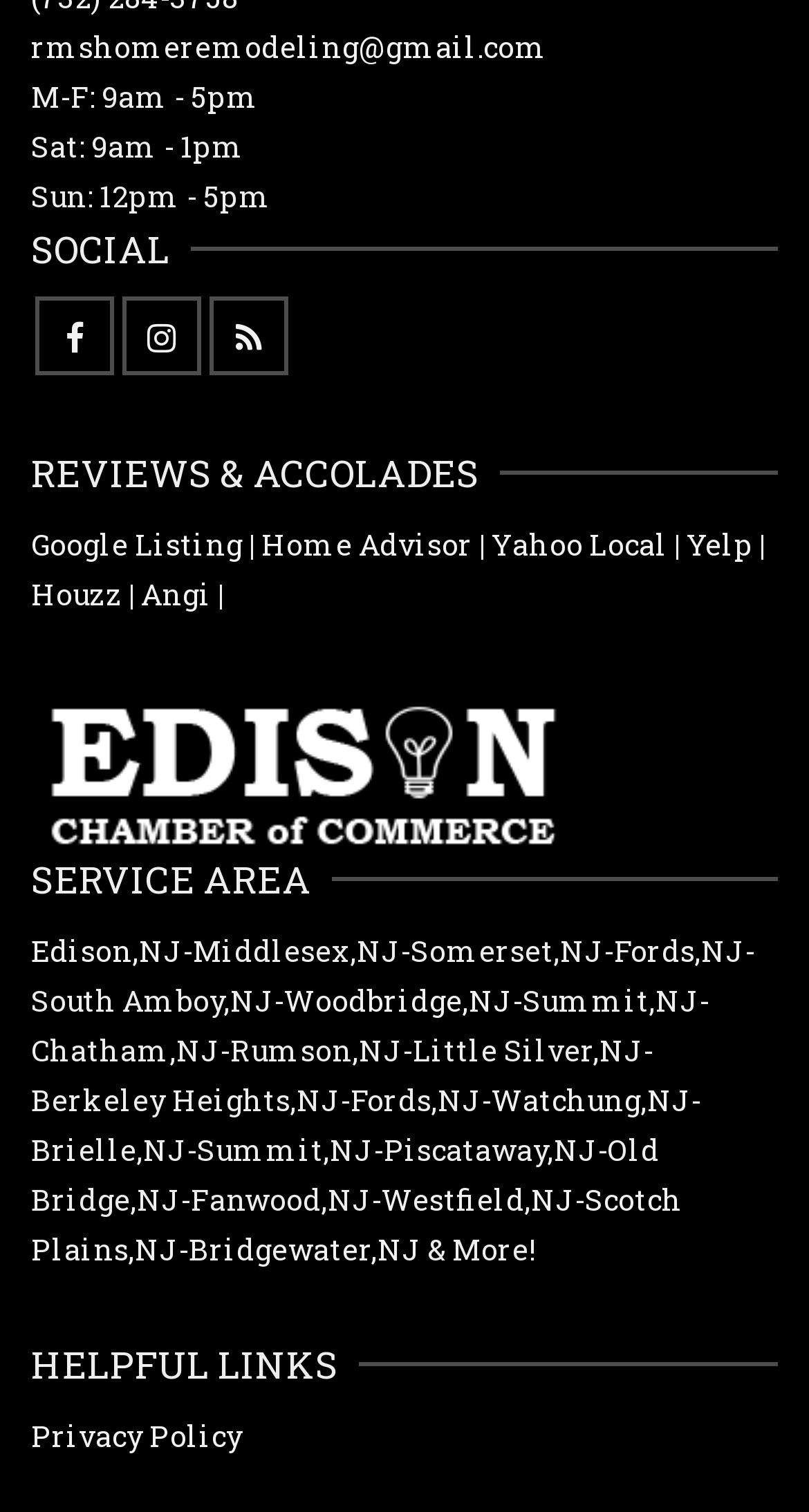Please locate the bounding box coordinates of the region I need to click to follow this instruction: "View Edison NJ home improvement contractor image".

[0.038, 0.452, 0.71, 0.564]